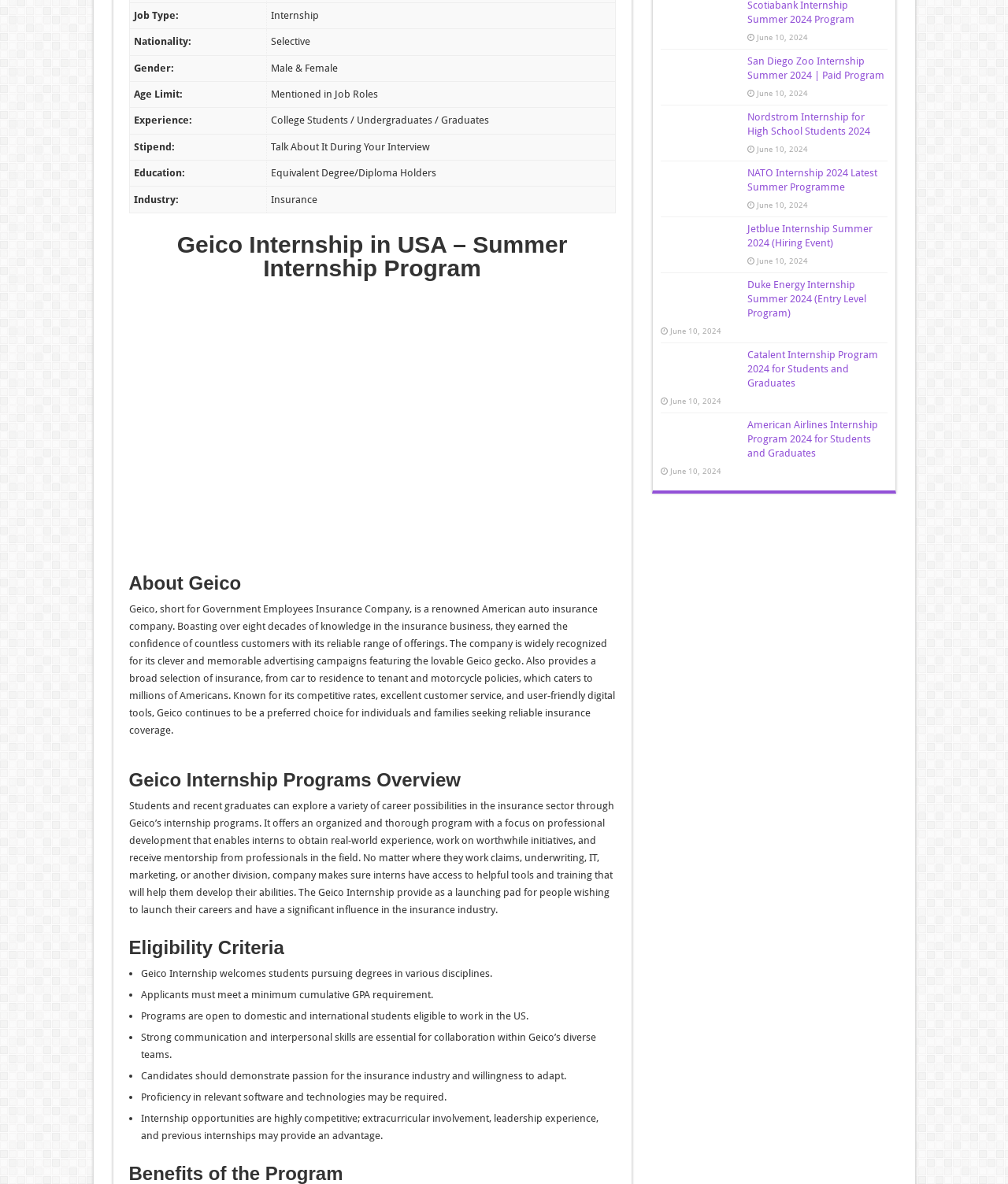Provide the bounding box coordinates of the HTML element described by the text: "alt="Better Pleasure Logo"". The coordinates should be in the format [left, top, right, bottom] with values between 0 and 1.

None